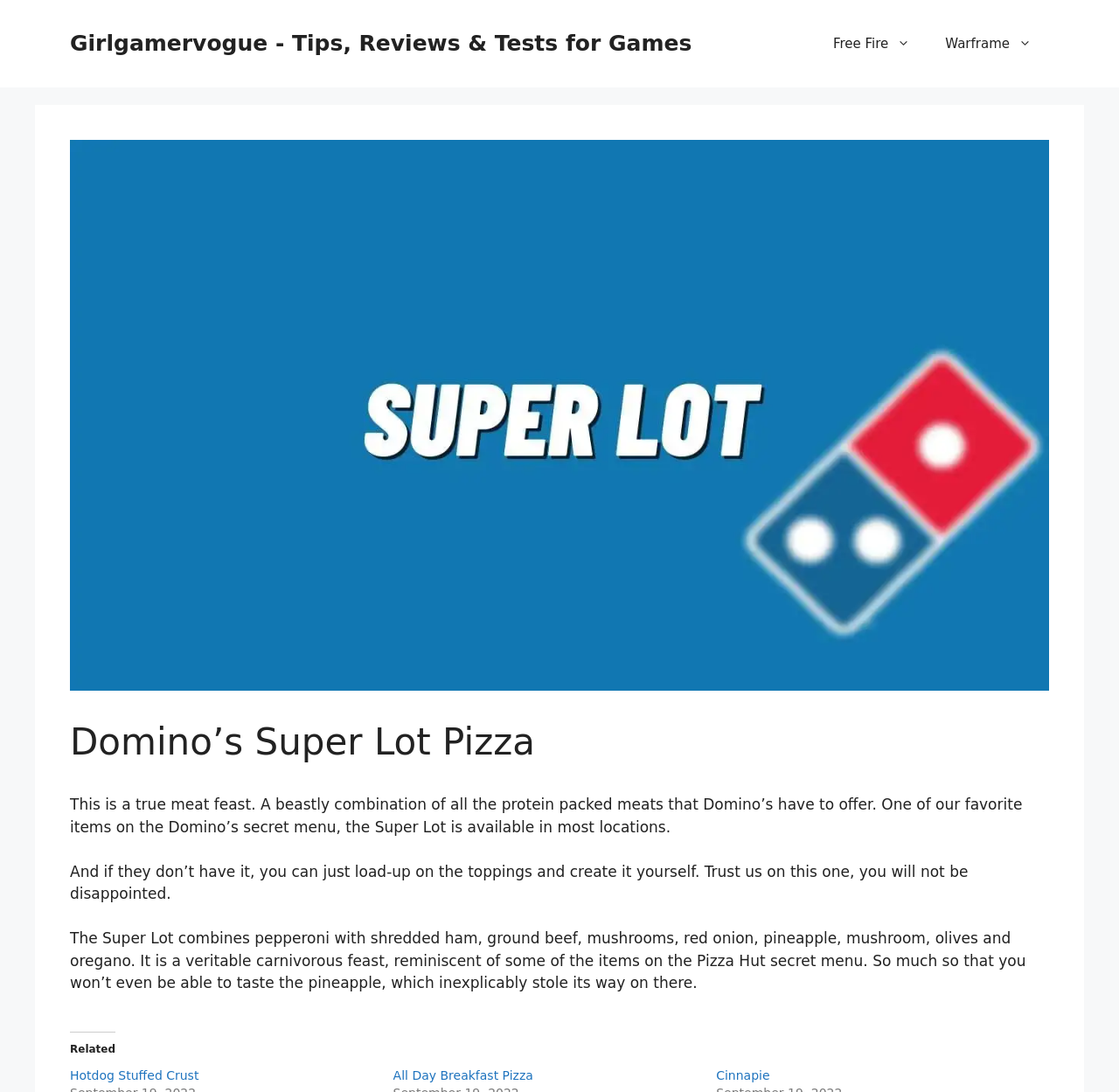Using the information in the image, give a detailed answer to the following question: Is the pineapple topping unusual for a meat feast pizza?

I inferred the answer by reading the description of the Super Lot pizza, which mentions that the pineapple 'inexplicably stole its way on there.' This suggests that the inclusion of pineapple is unexpected or unusual for a meat feast pizza.